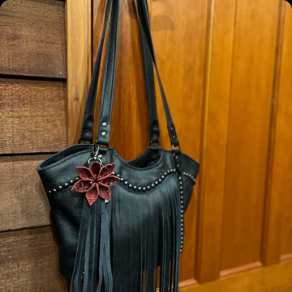Describe the image with as much detail as possible.

This image showcases a beautifully crafted black leather shoulder bag that exudes style and uniqueness. The bag features stylish fringe detailing accentuated by small studded elements along the top, enhancing its chic design. A vibrant red flower embellishment adds a pop of color, creating a striking contrast against the sleek black leather. Its practical two-strap design allows for comfortable carrying, making it a versatile accessory for various occasions. This stunning piece exemplifies the craftsmanship and creativity behind its creation, perfect for those who appreciate both fashion and quality.